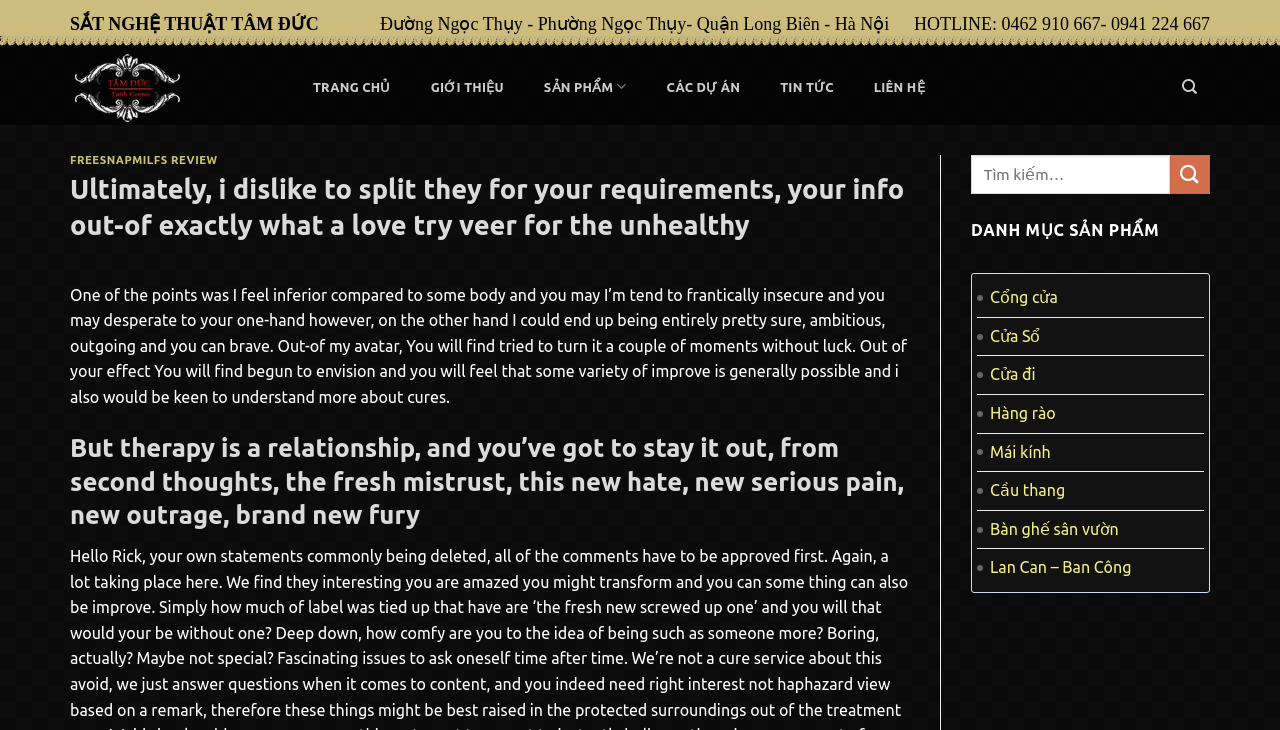What is the location of the art studio?
Please use the image to deliver a detailed and complete answer.

I found the location of the art studio by looking at the StaticText element with the bounding box coordinates [0.297, 0.019, 0.695, 0.047]. The text content of this element is 'Đường Ngọc Thụy - Phường Ngọc Thụy- Quận Long Biên - Hà Nội', which indicates the location of the art studio.